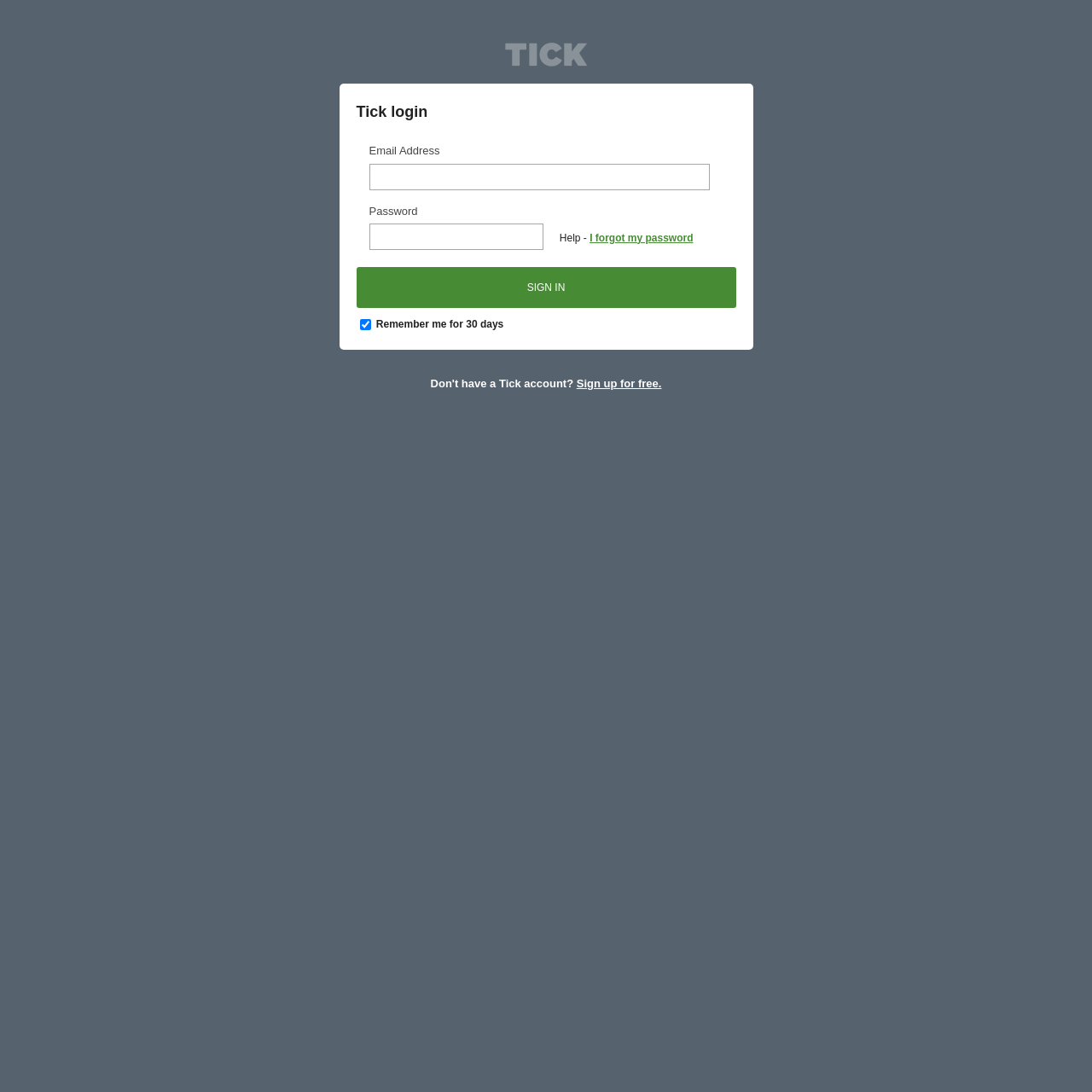Offer a meticulous description of the webpage's structure and content.

The webpage appears to be a login page for a time tracking and budgeting tool called Tick. At the top, there is a link with the title "Tick » Track time - Hit budgets" which is also the title of the webpage. Below this, there is a heading that reads "Tick login".

The login form is divided into two groups. The first group contains a label "Email Address" and a corresponding textbox to input the email address. The second group contains a label "Password" and a corresponding textbox to input the password. To the right of the password label, there is a link "I forgot my password" that provides help for forgotten passwords.

Below the password input field, there is a button labeled "Sign In" with the text "SIGN IN" inside it. To the left of the button, there is a checkbox labeled "Remember me for 30 days" which is checked by default.

At the bottom, there is a link "Sign up for free." that allows users to create a new account.